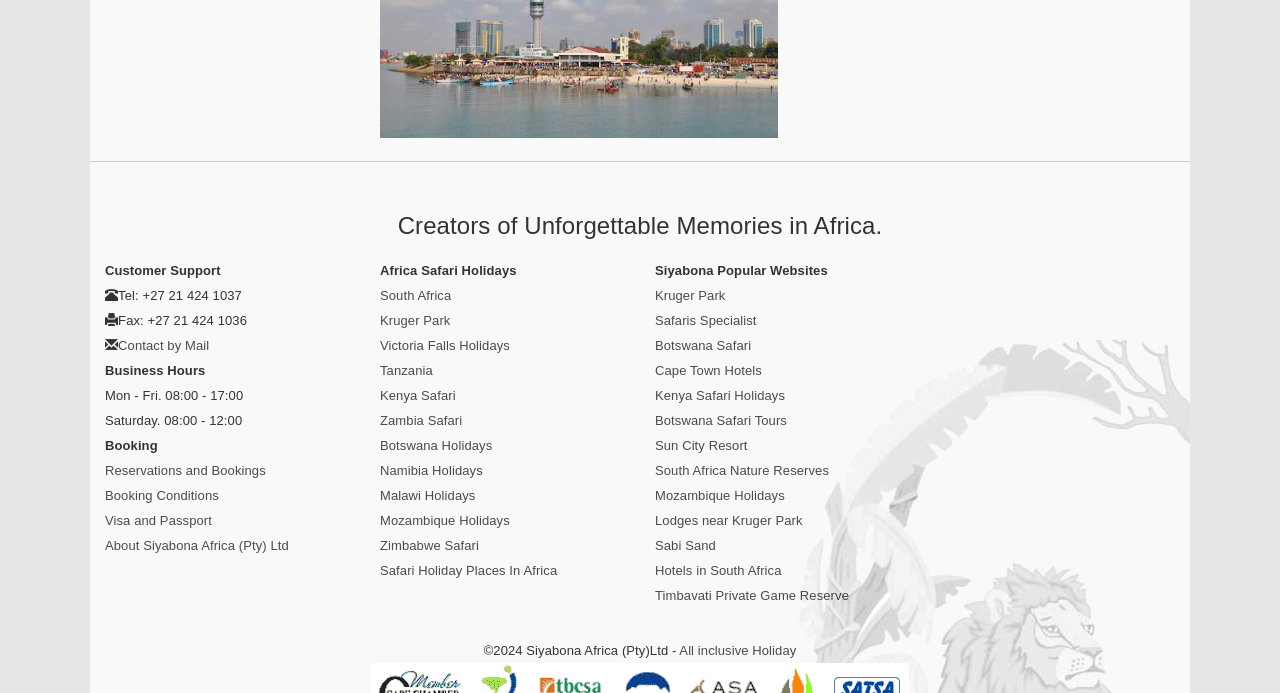Kindly determine the bounding box coordinates of the area that needs to be clicked to fulfill this instruction: "Learn about Siyabona Africa company".

[0.082, 0.776, 0.226, 0.798]